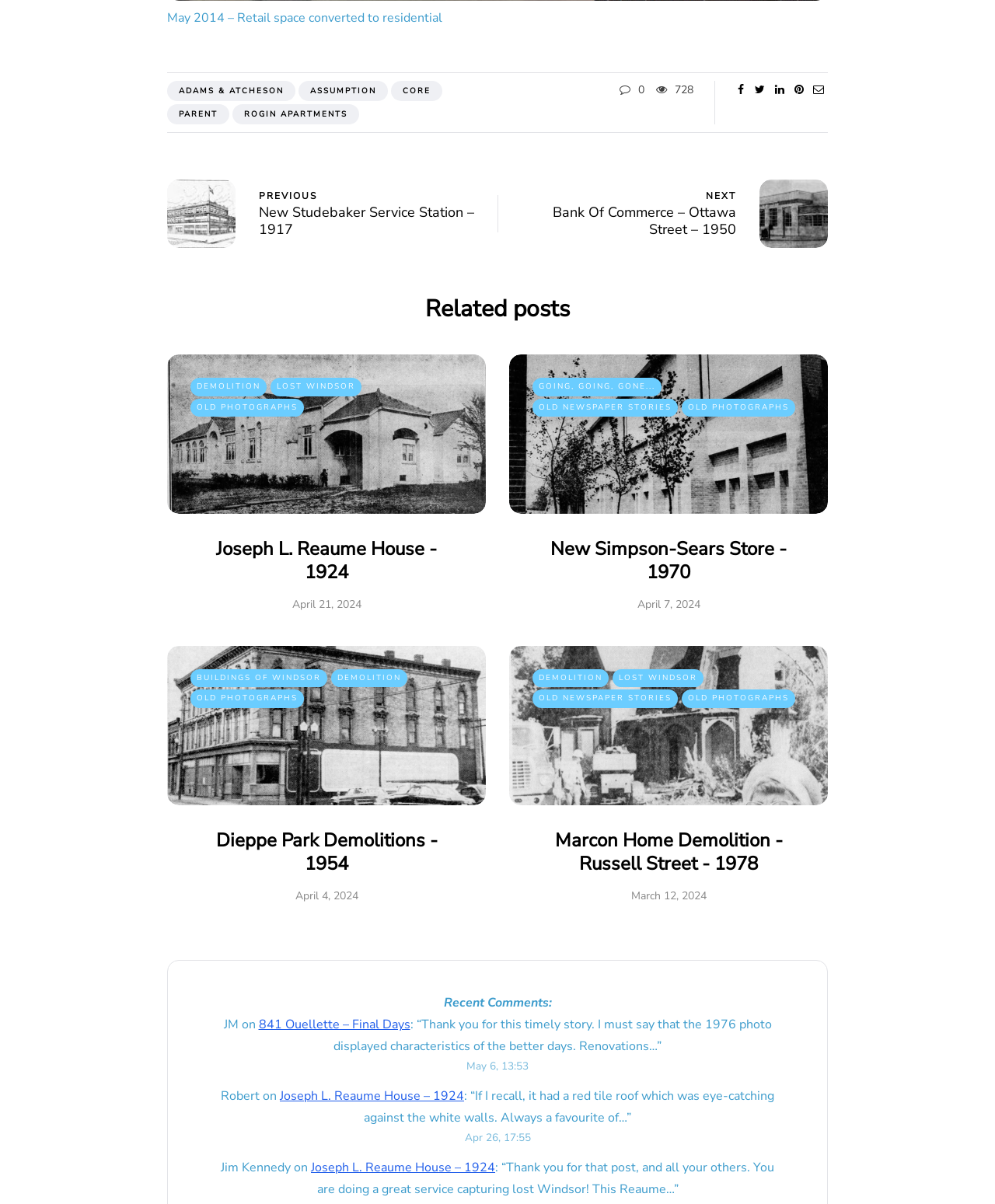Please indicate the bounding box coordinates of the element's region to be clicked to achieve the instruction: "Click on 'NEXT Bank Of Commerce – Ottawa Street – 1950'". Provide the coordinates as four float numbers between 0 and 1, i.e., [left, top, right, bottom].

[0.5, 0.156, 0.74, 0.198]